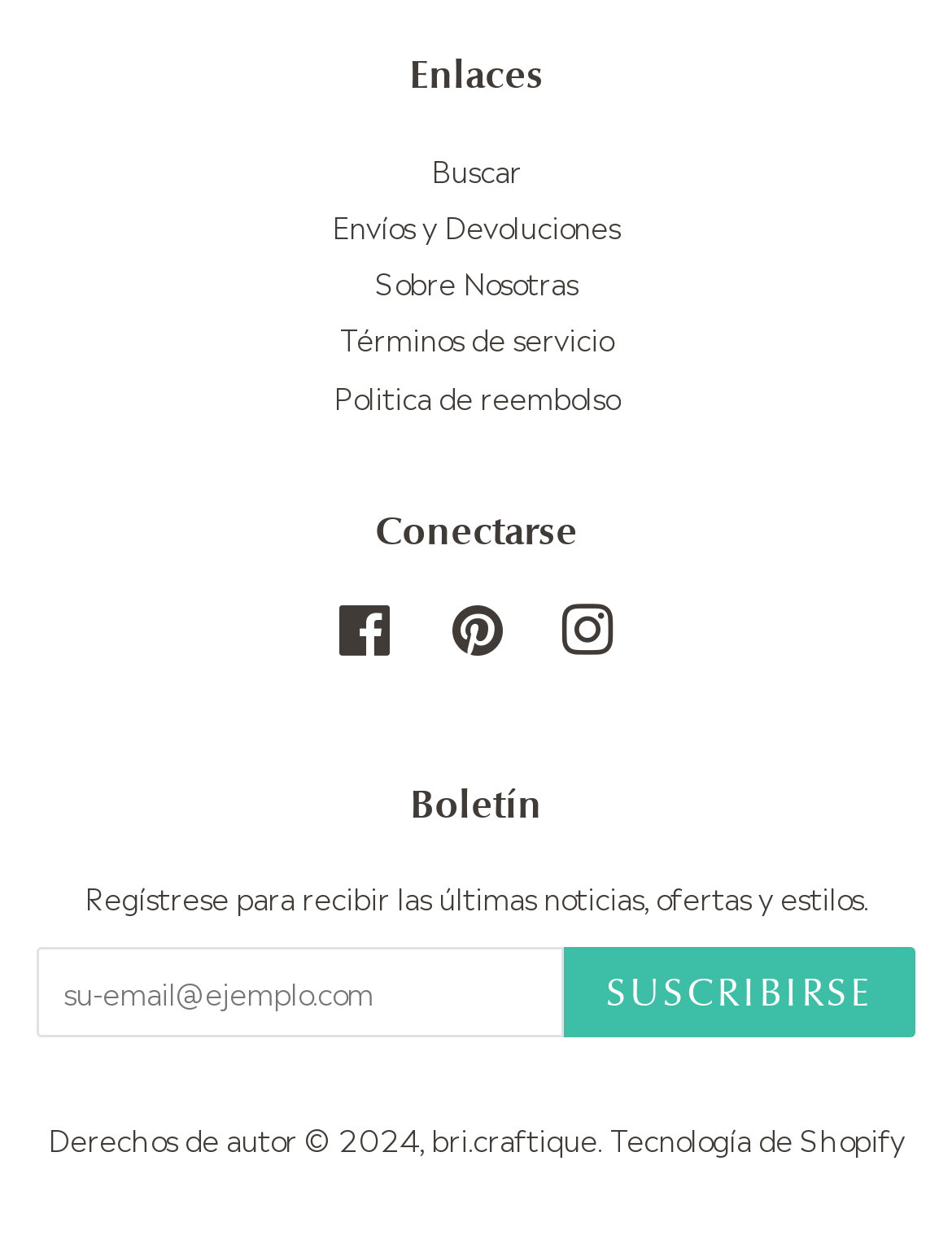Please provide a comprehensive answer to the question based on the screenshot: What is the platform used to build this website?

I examined the footer section of the webpage and found a link that mentions 'Tecnología de Shopify', which suggests that the website is built using the Shopify platform.